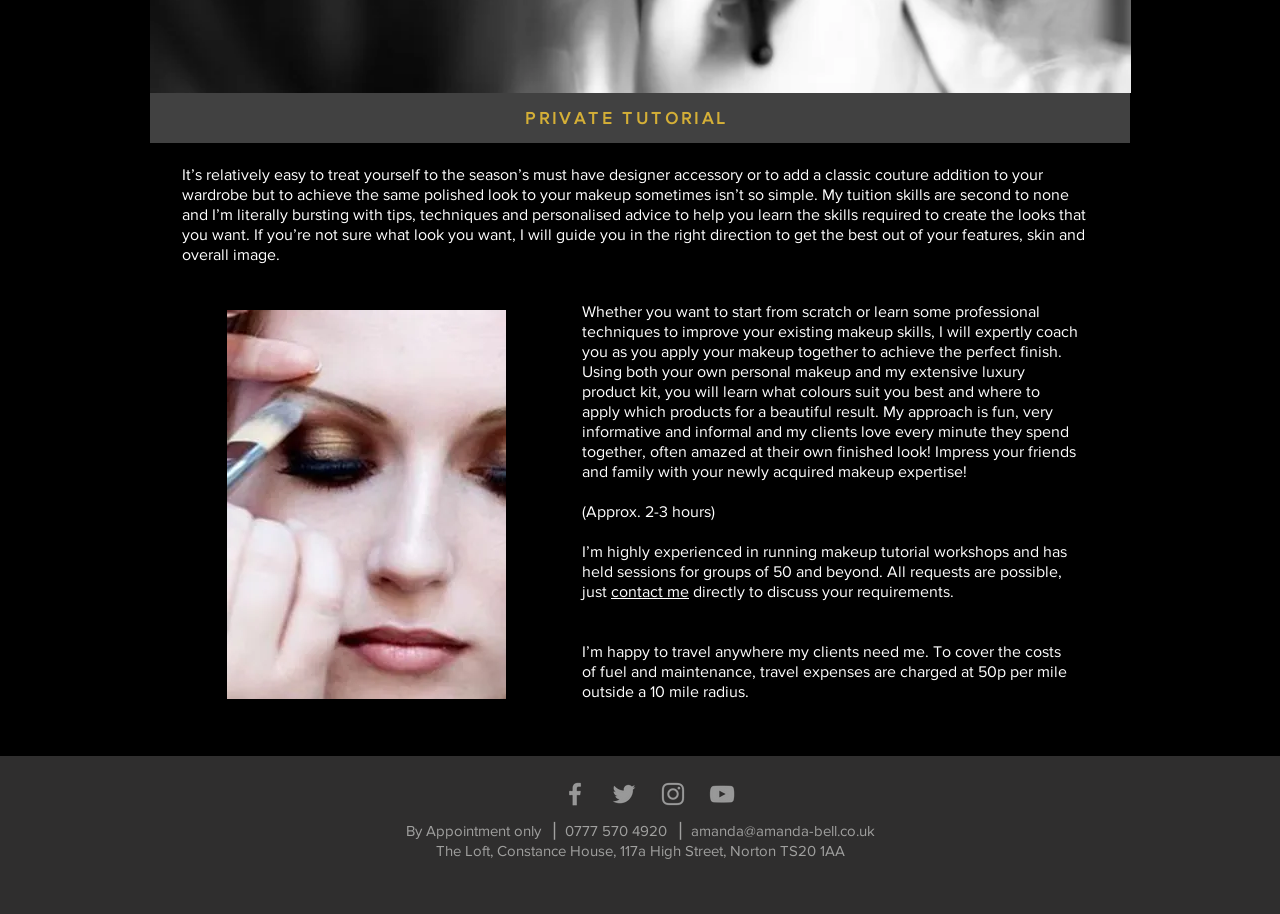Identify the bounding box for the UI element described as: "AfricanSwineFever.ca". The coordinates should be four float numbers between 0 and 1, i.e., [left, top, right, bottom].

None